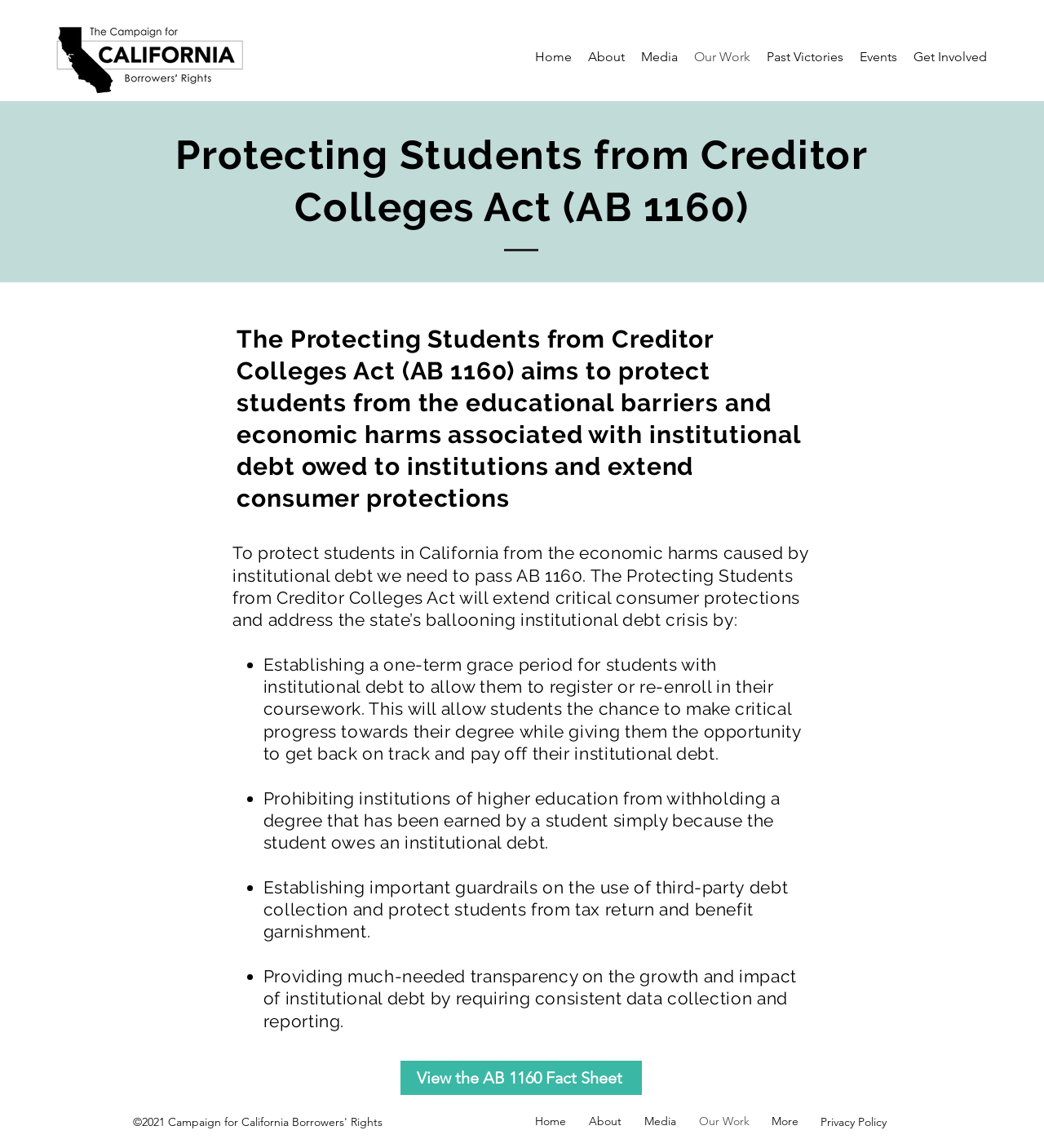Extract the bounding box coordinates for the UI element described as: "About".

[0.553, 0.968, 0.606, 0.986]